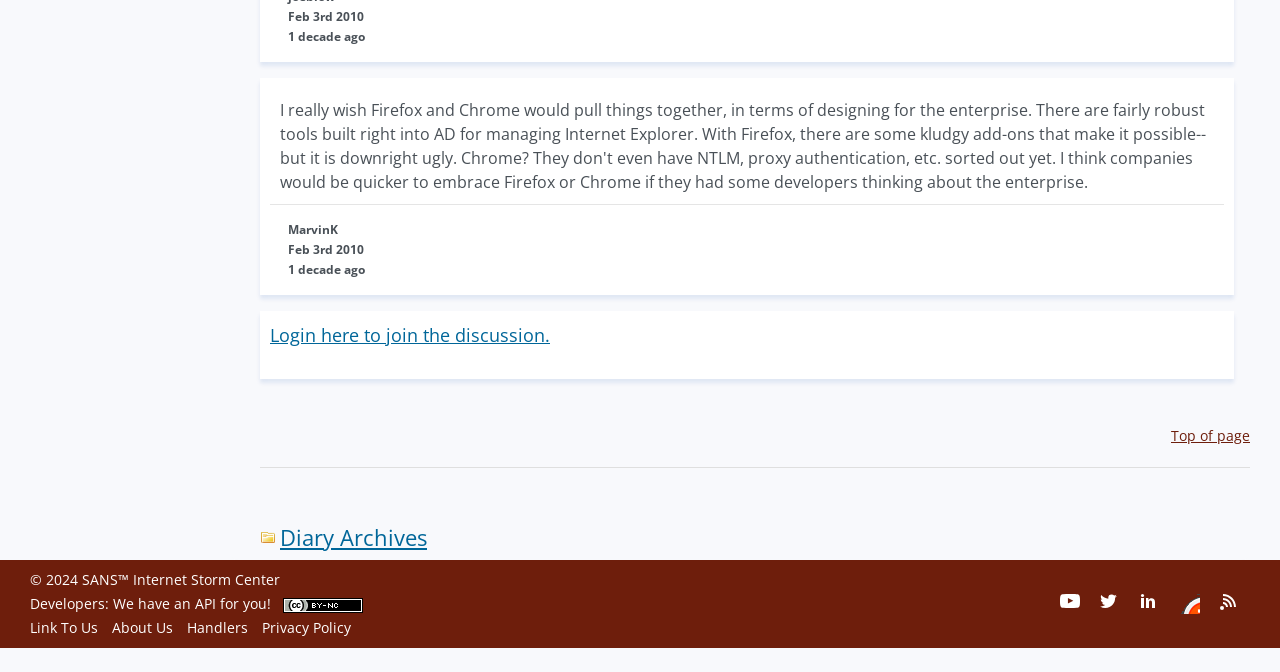Answer with a single word or phrase: 
What is the link at the bottom right?

Link To Us